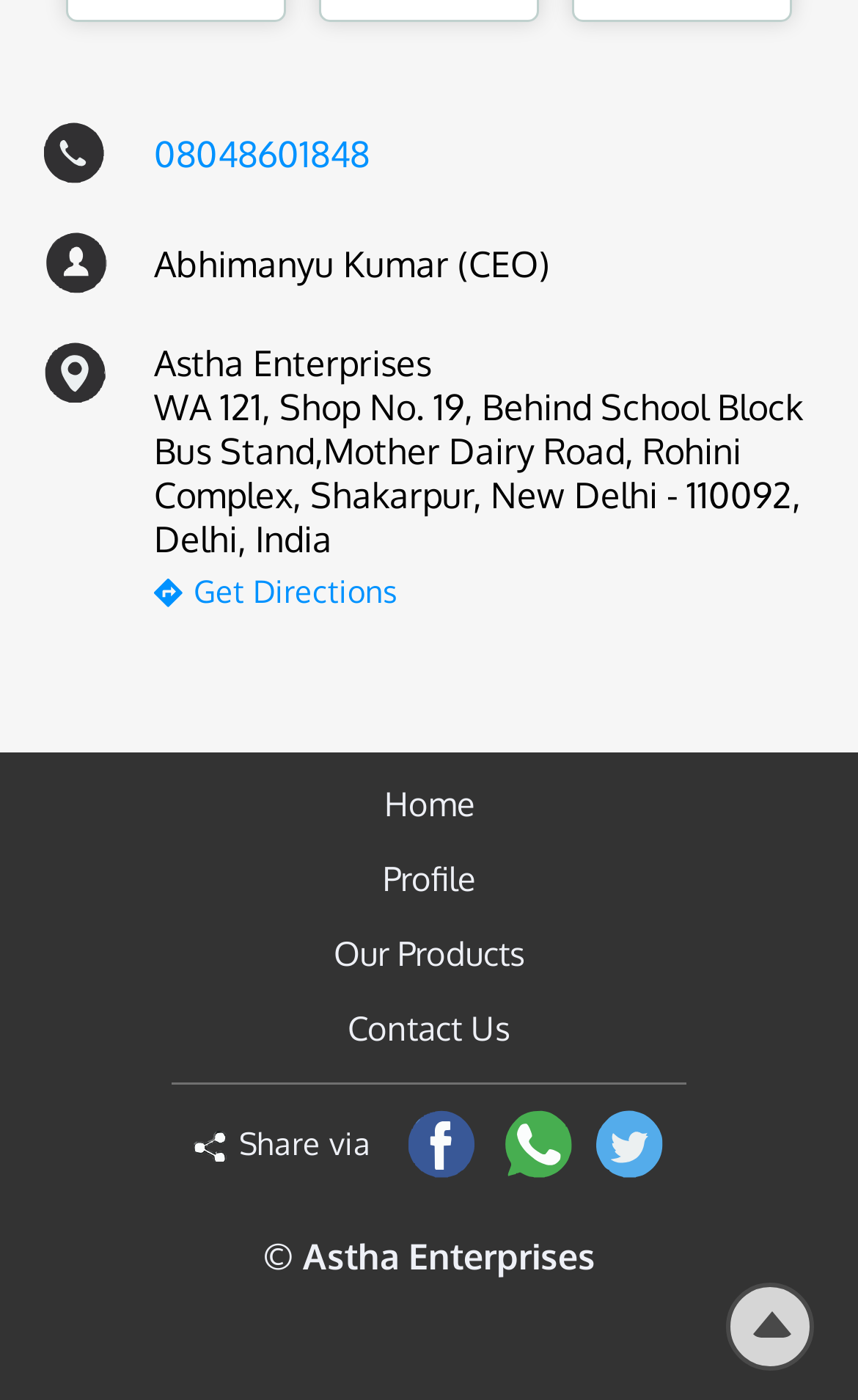Who is the CEO of Astha Enterprises?
Answer with a single word or short phrase according to what you see in the image.

Abhimanyu Kumar